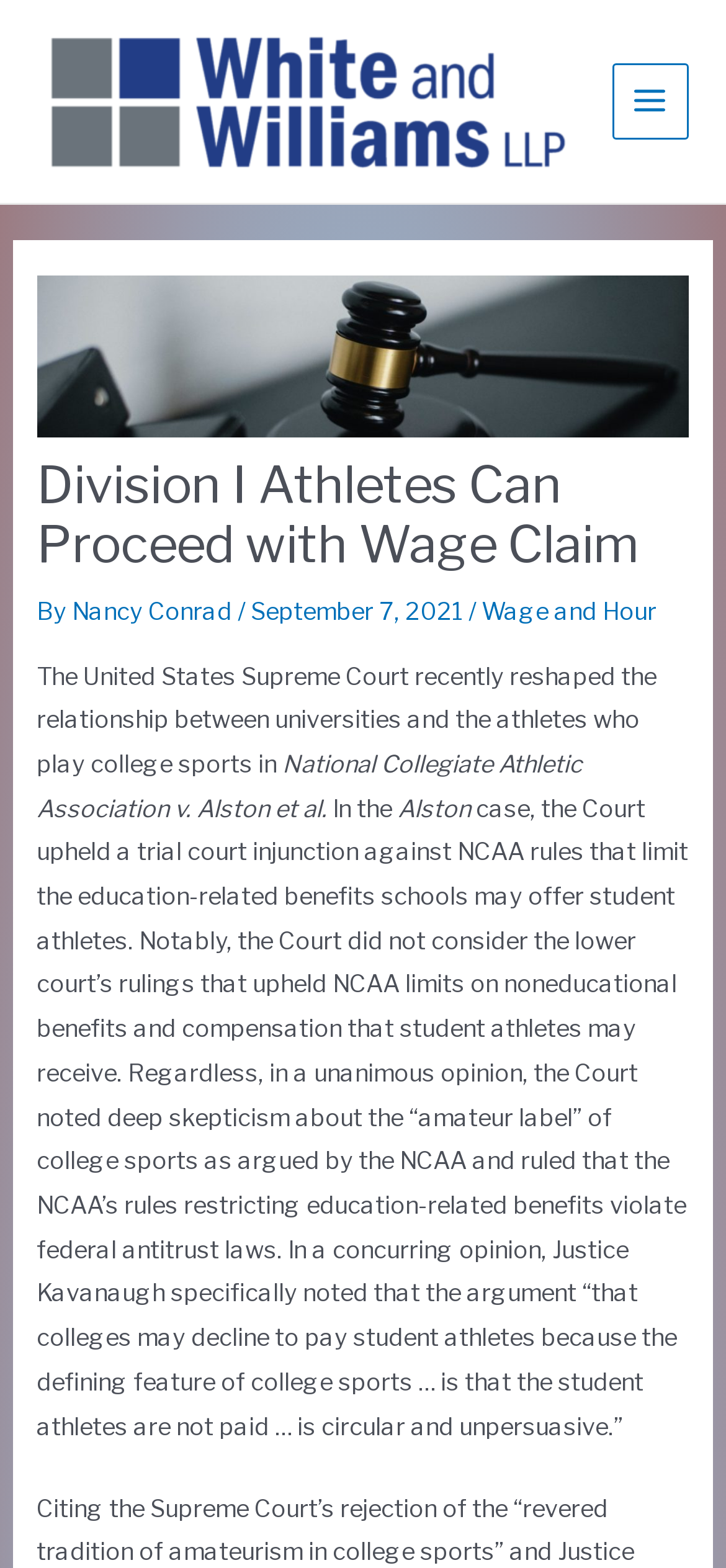Locate the primary headline on the webpage and provide its text.

Division I Athletes Can Proceed with Wage Claim